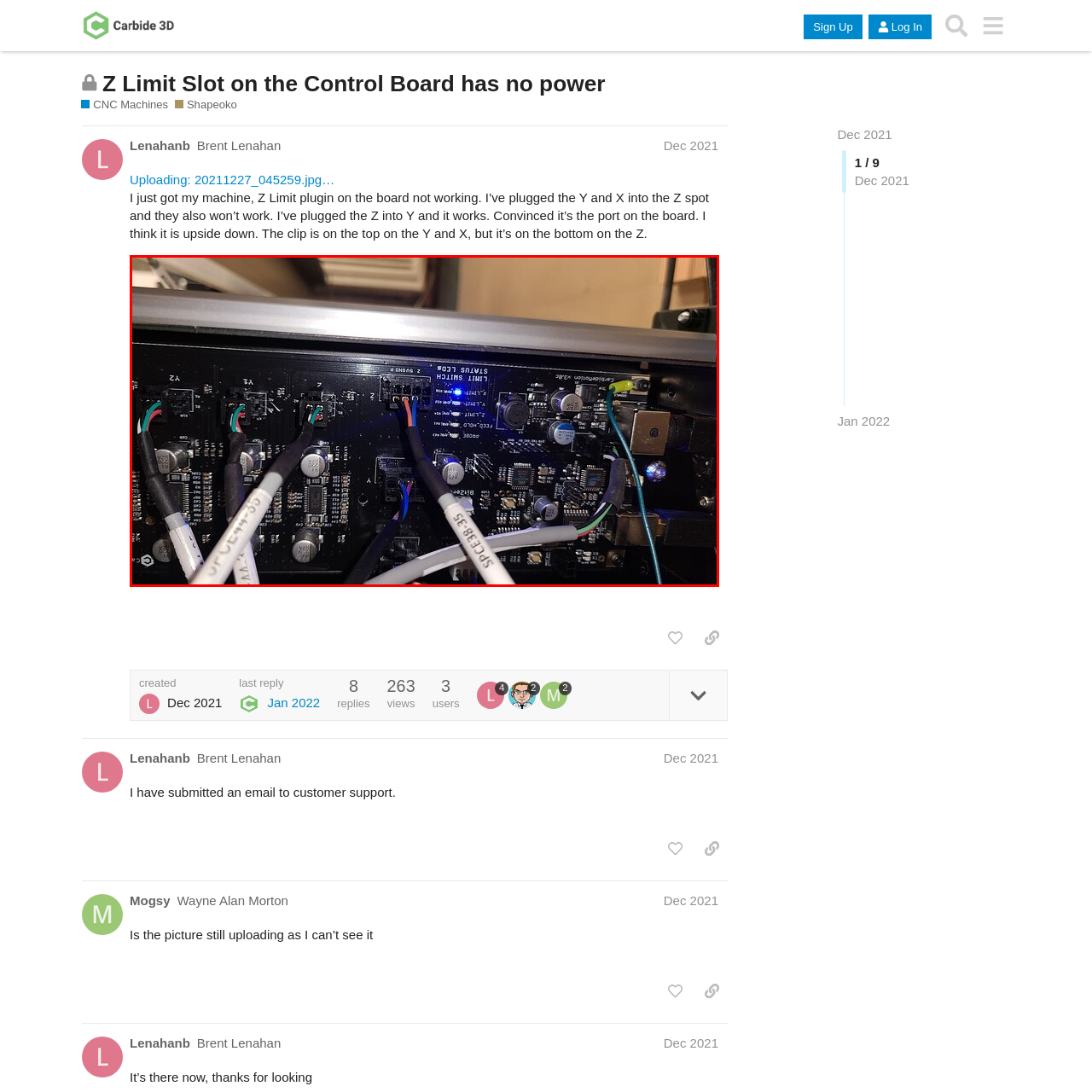Analyze the image encased in the red boundary, What is the purpose of the illuminated LEDs?
 Respond using a single word or phrase.

Provide visual feedback